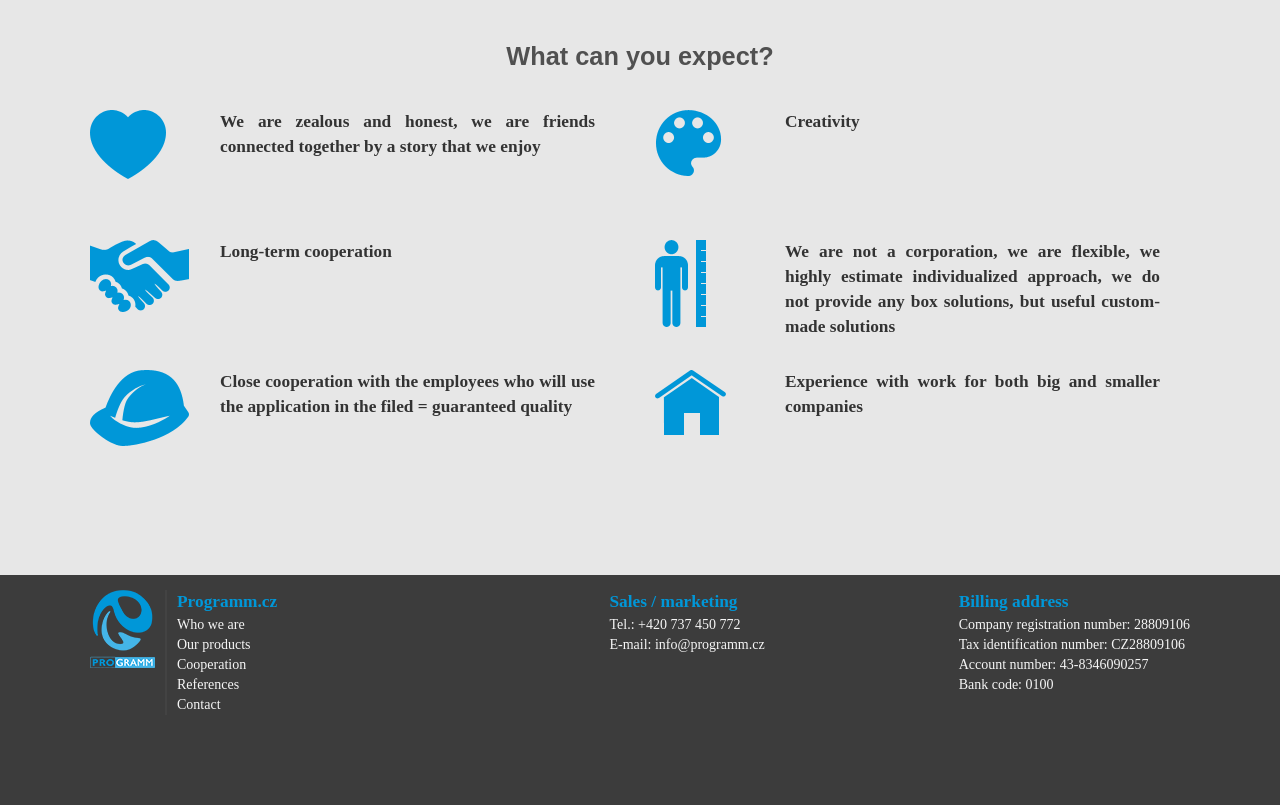Based on the element description "Programm.cz", predict the bounding box coordinates of the UI element.

[0.138, 0.736, 0.217, 0.76]